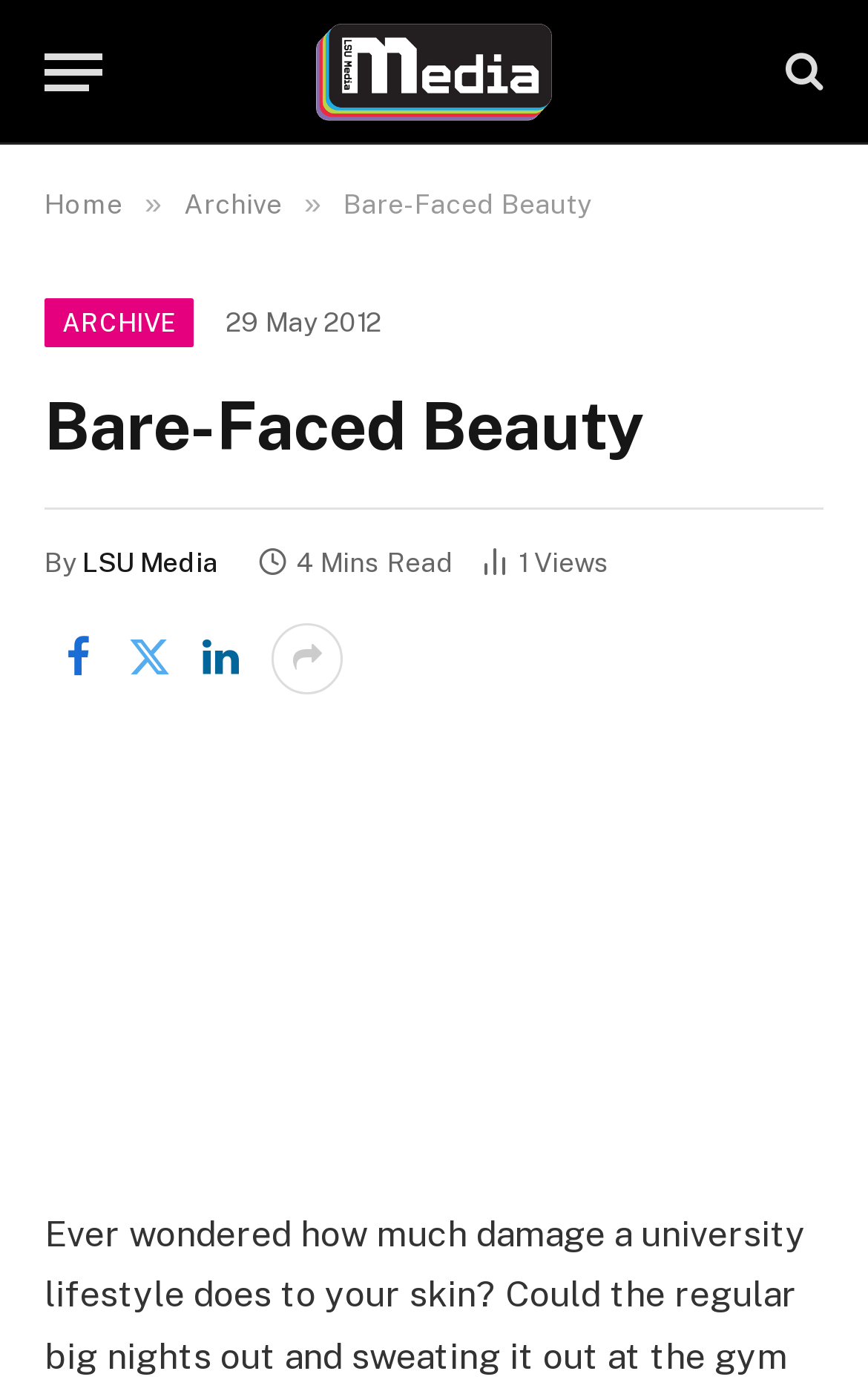Refer to the image and provide an in-depth answer to the question: 
How many minutes does it take to read the article?

I found the reading time by looking at the text '4 Mins Read' which is located below the article title and author's name.